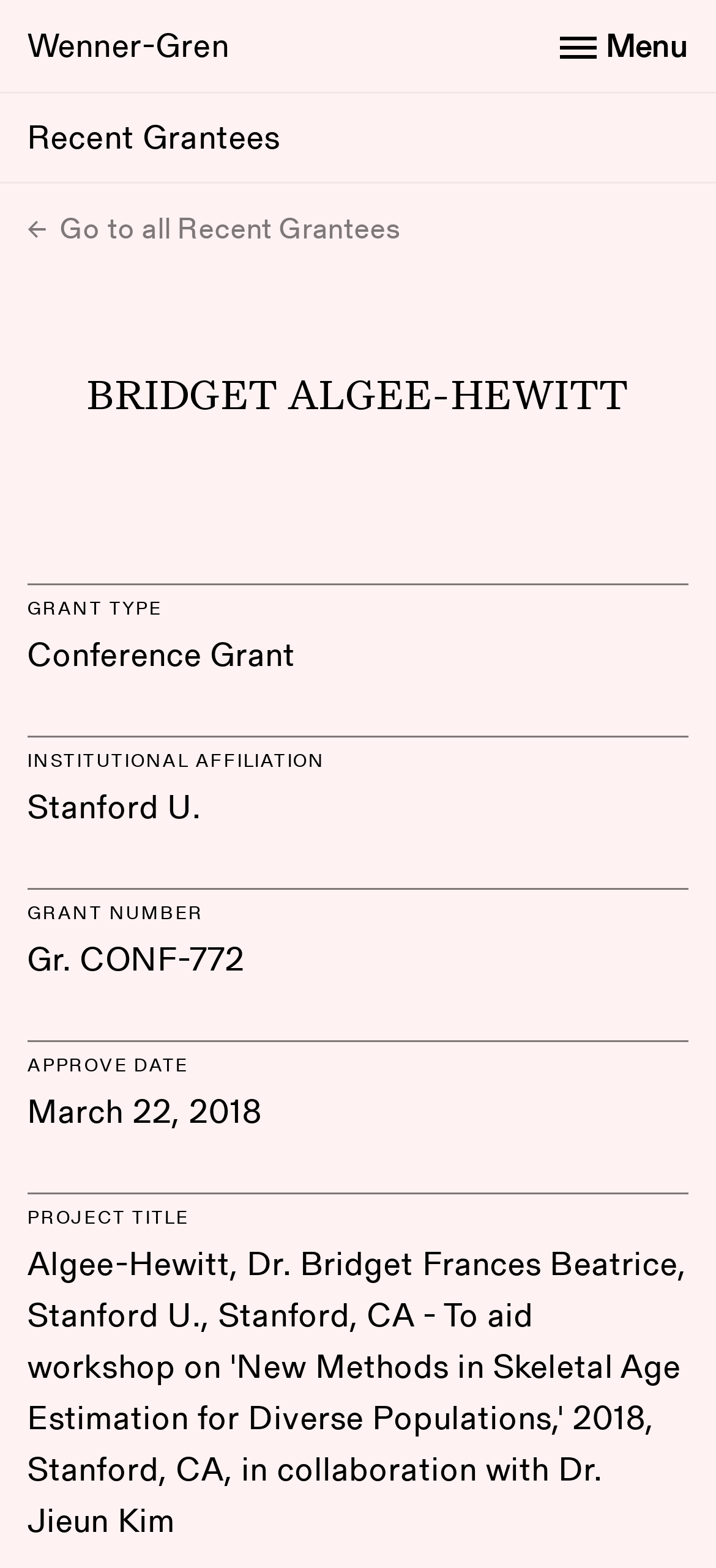What is the link text above the 'Menu' button?
Based on the image, give a concise answer in the form of a single word or short phrase.

open menu